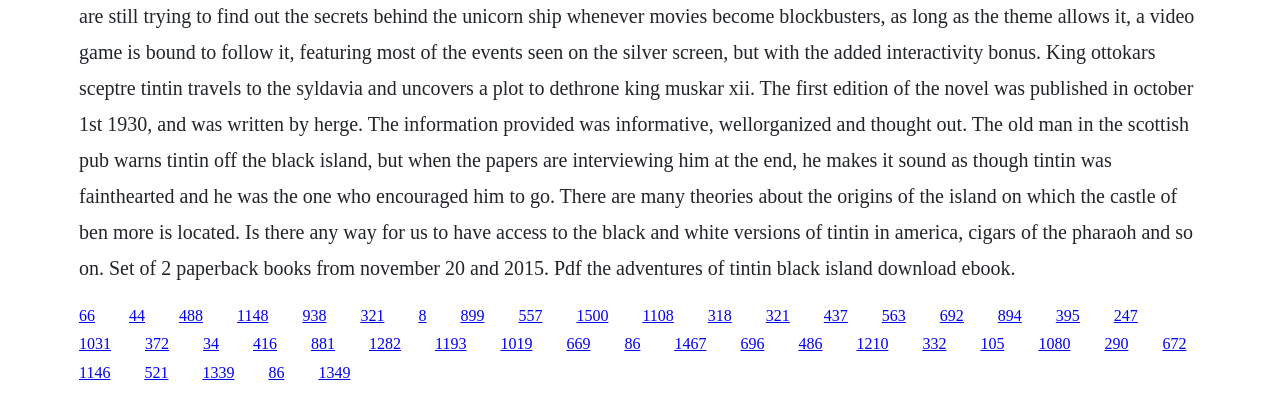Please find the bounding box coordinates for the clickable element needed to perform this instruction: "access the 1467 page".

[0.527, 0.847, 0.552, 0.89]